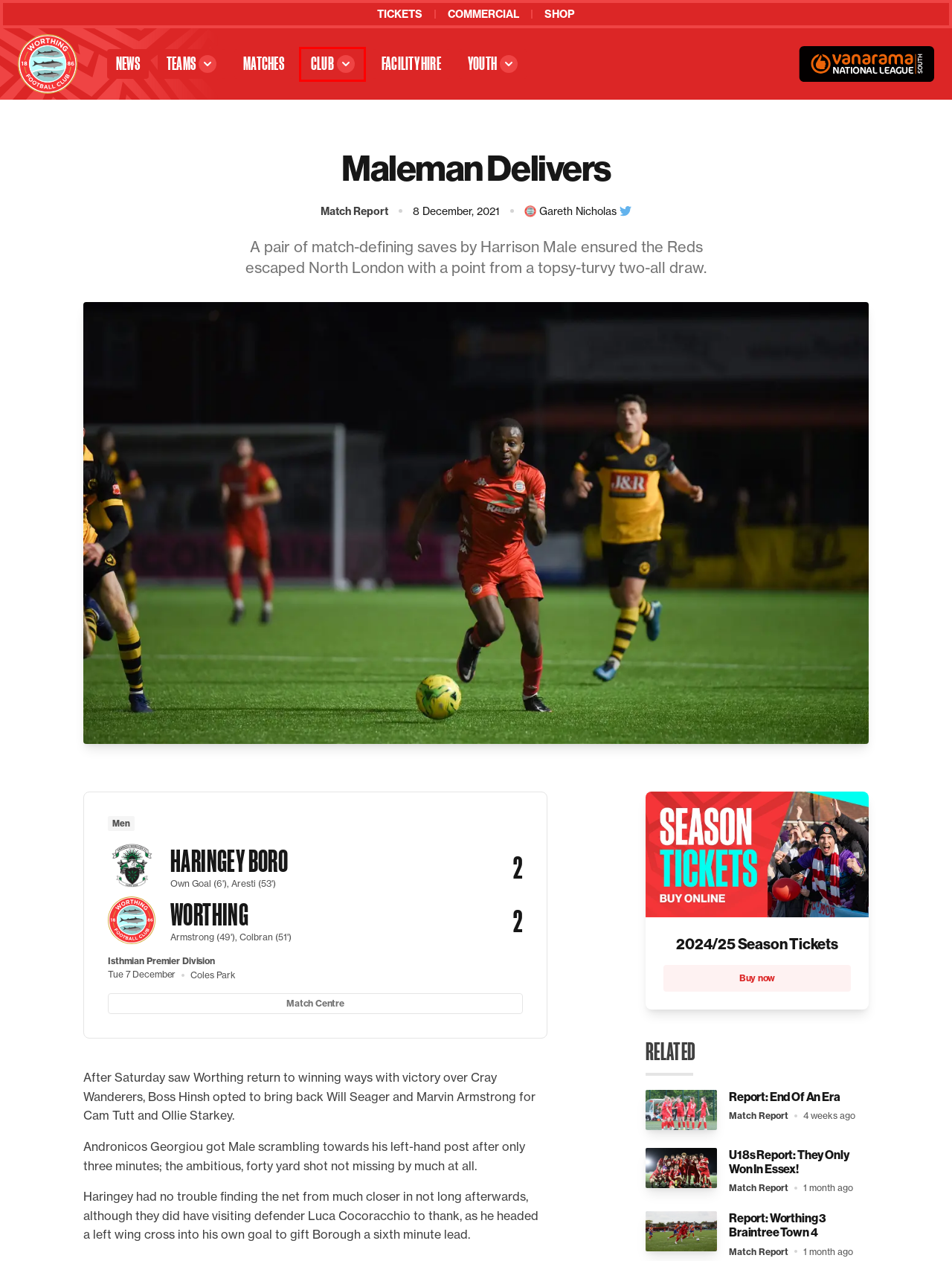You are looking at a webpage screenshot with a red bounding box around an element. Pick the description that best matches the new webpage after interacting with the element in the red bounding box. The possible descriptions are:
A. Tickets – Worthing FC
B. Commercial – Worthing FC
C. Worthing FC – Official Website
D. WORTHING FC - CLUB MERCHANDISE Archives - Macron Store Hastings - Macron Store Hastings
E. Club – Worthing FC
F. 21/22: Mens vs Haringey Borough (A) – League – Worthing FC
G. Youth – Worthing FC
H. Facility Hire – Worthing FC

E